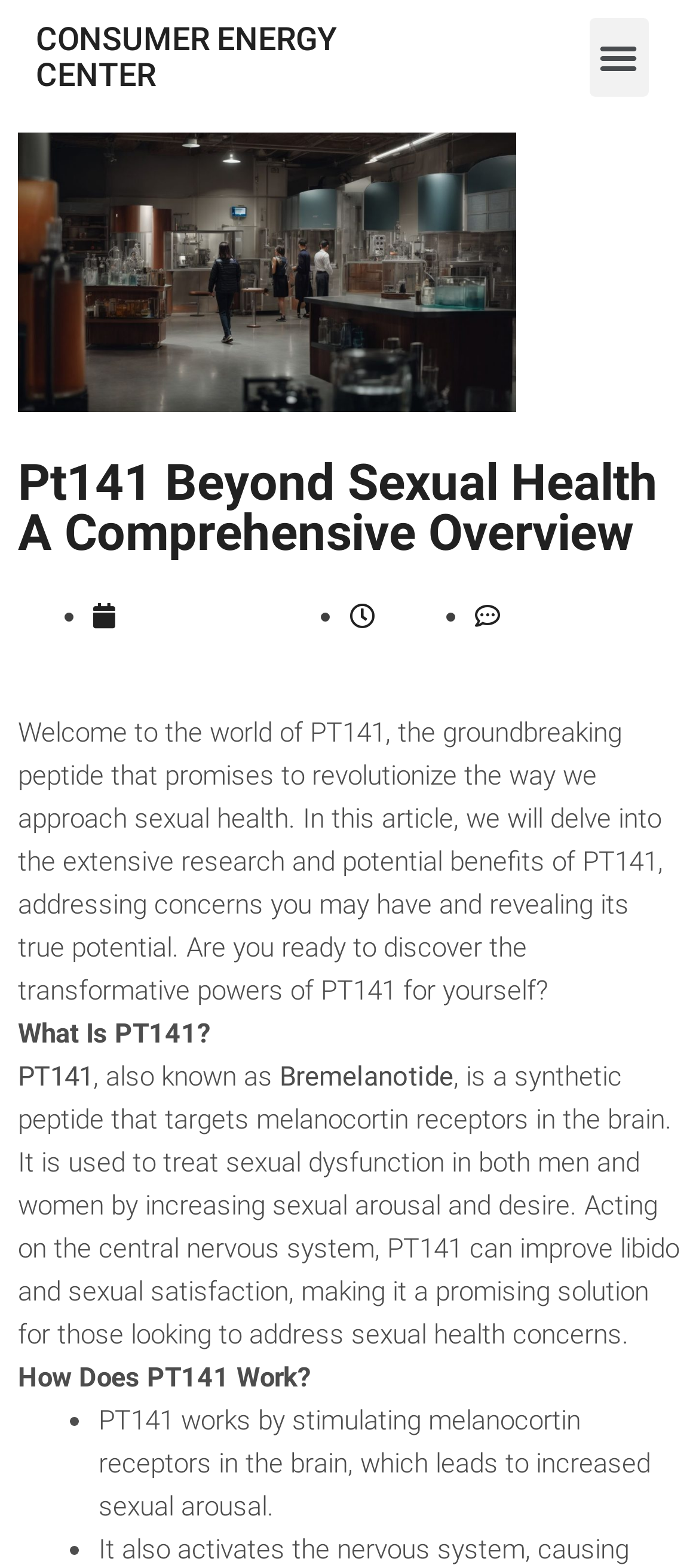What is the name of the peptide discussed in the article?
Based on the image, answer the question with as much detail as possible.

The article discusses a peptide called PT141, also known as Bremelanotide, which targets melanocortin receptors in the brain to treat sexual dysfunction in both men and women.